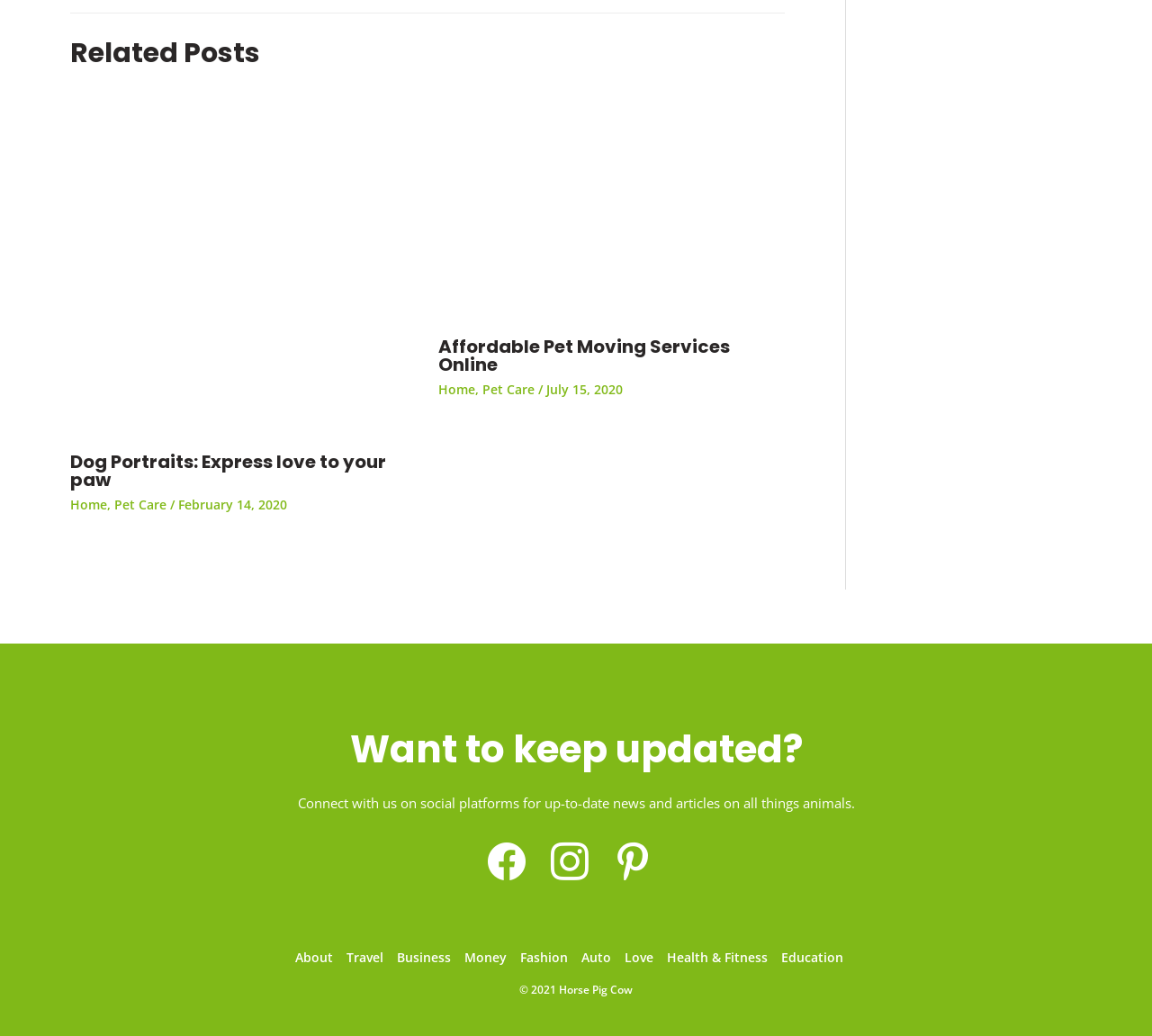Locate the bounding box coordinates of the area that needs to be clicked to fulfill the following instruction: "Read more about Dog Portraits: Express love to your paw". The coordinates should be in the format of four float numbers between 0 and 1, namely [left, top, right, bottom].

[0.061, 0.246, 0.361, 0.264]